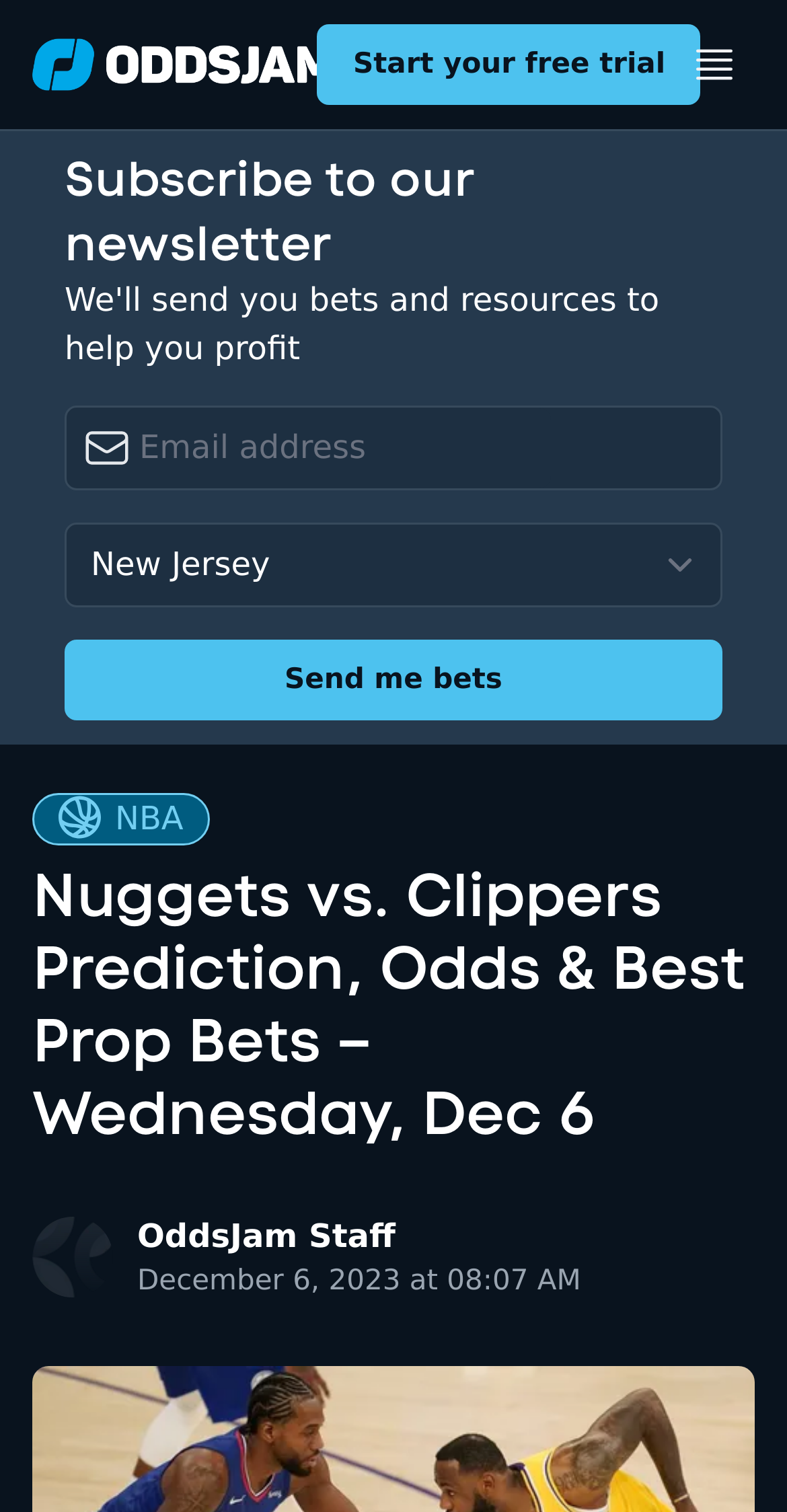What is the date of the game? Based on the screenshot, please respond with a single word or phrase.

December 6, 2023